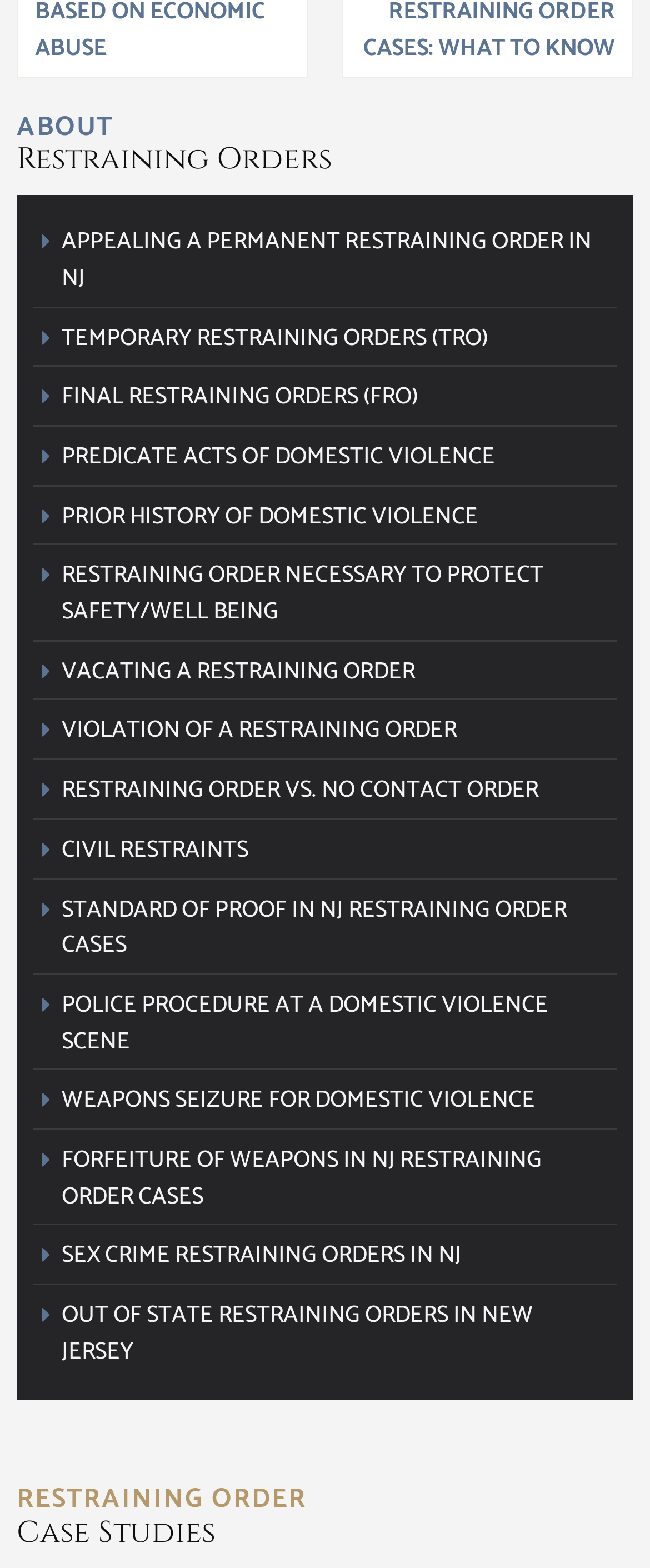What is the main topic of the webpage?
Respond to the question with a single word or phrase according to the image.

Restraining Orders